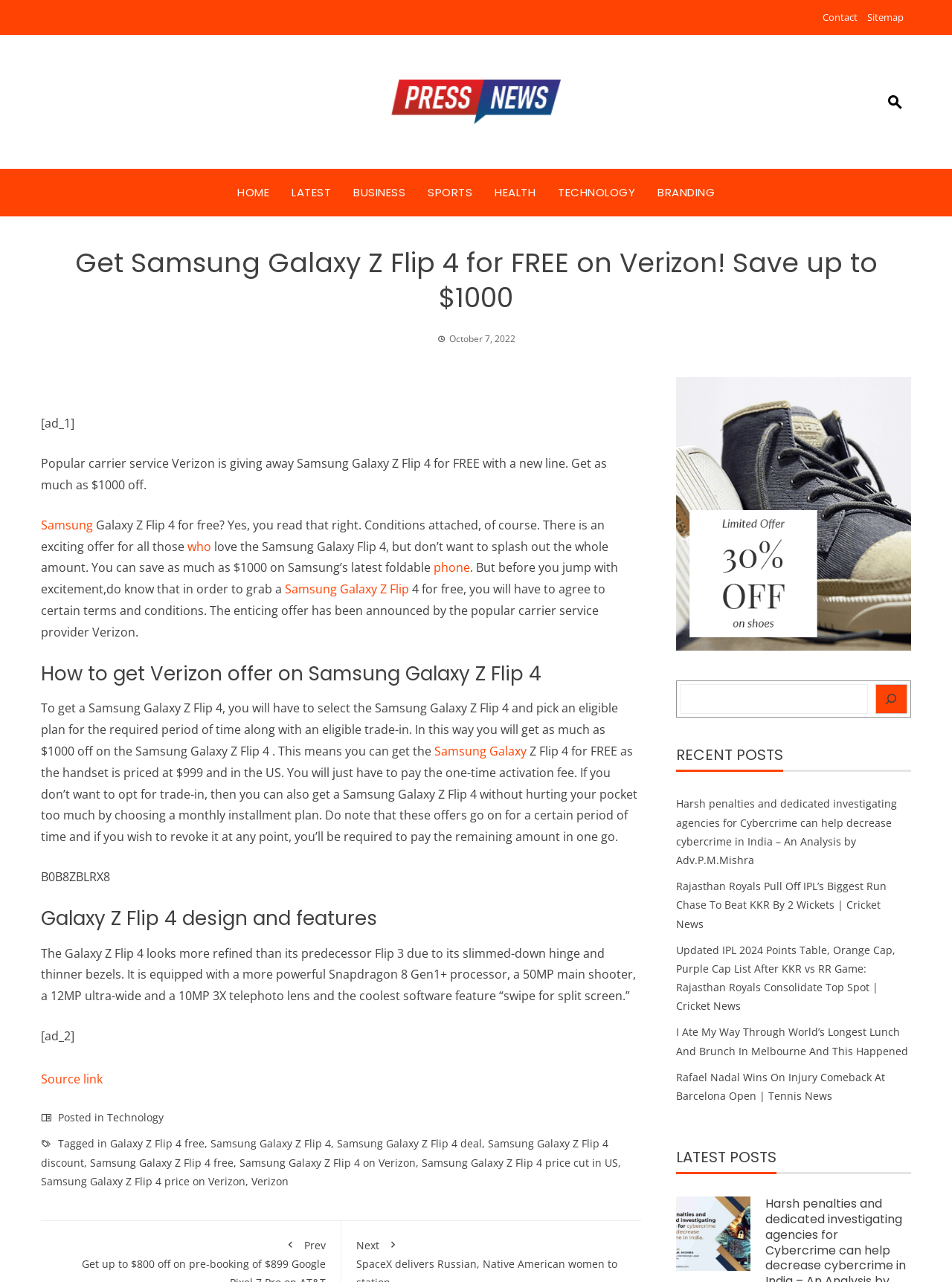How to get the Samsung Galaxy Z Flip 4 deal?
Answer the question with as much detail as possible.

To get the Samsung Galaxy Z Flip 4 deal, customers need to select the Samsung Galaxy Z Flip 4 and pick an eligible plan for the required period of time along with an eligible trade-in, which will give them a discount of up to $1000.